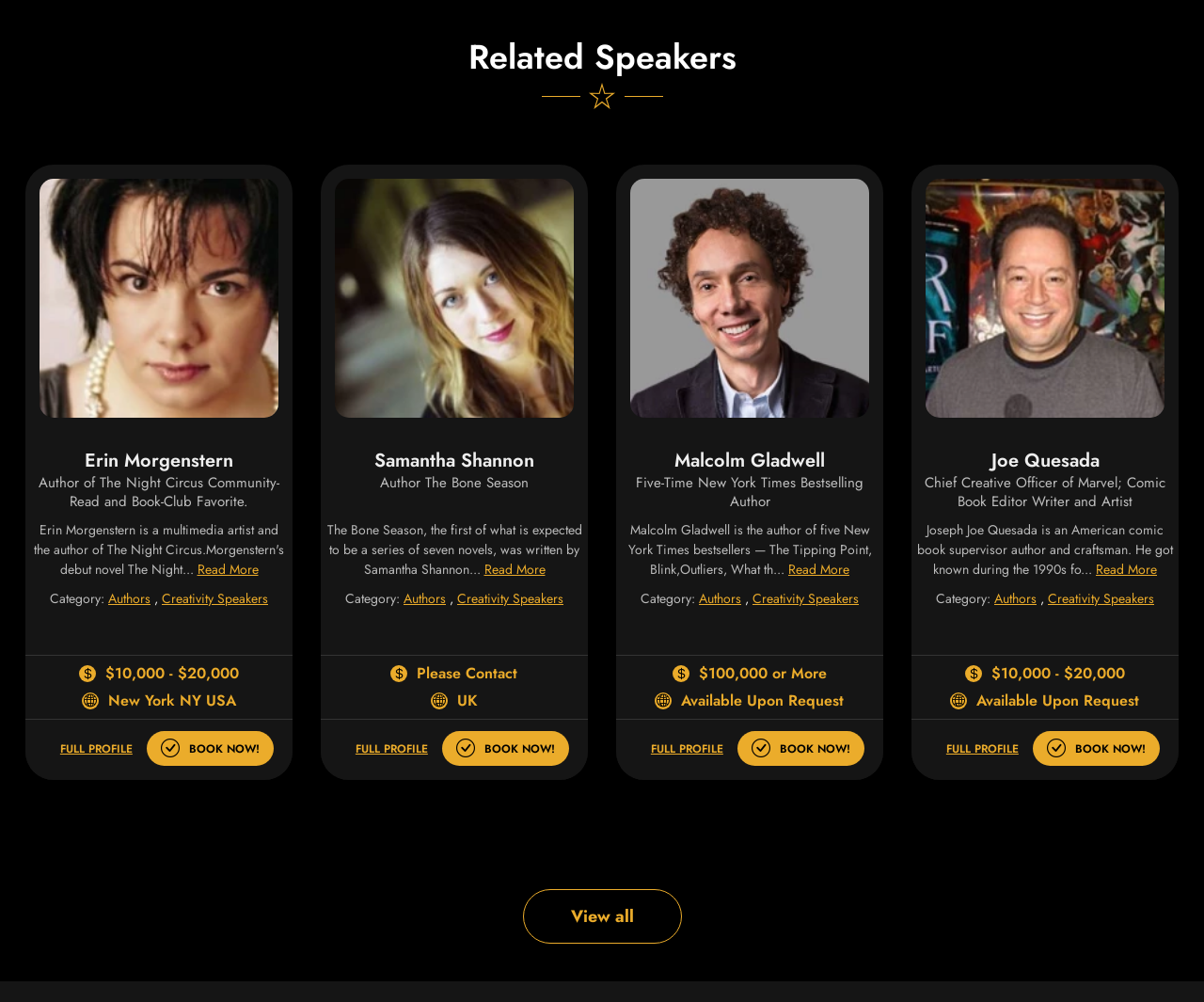Determine the bounding box coordinates for the UI element matching this description: "Creativity Speakers".

[0.87, 0.588, 0.959, 0.607]